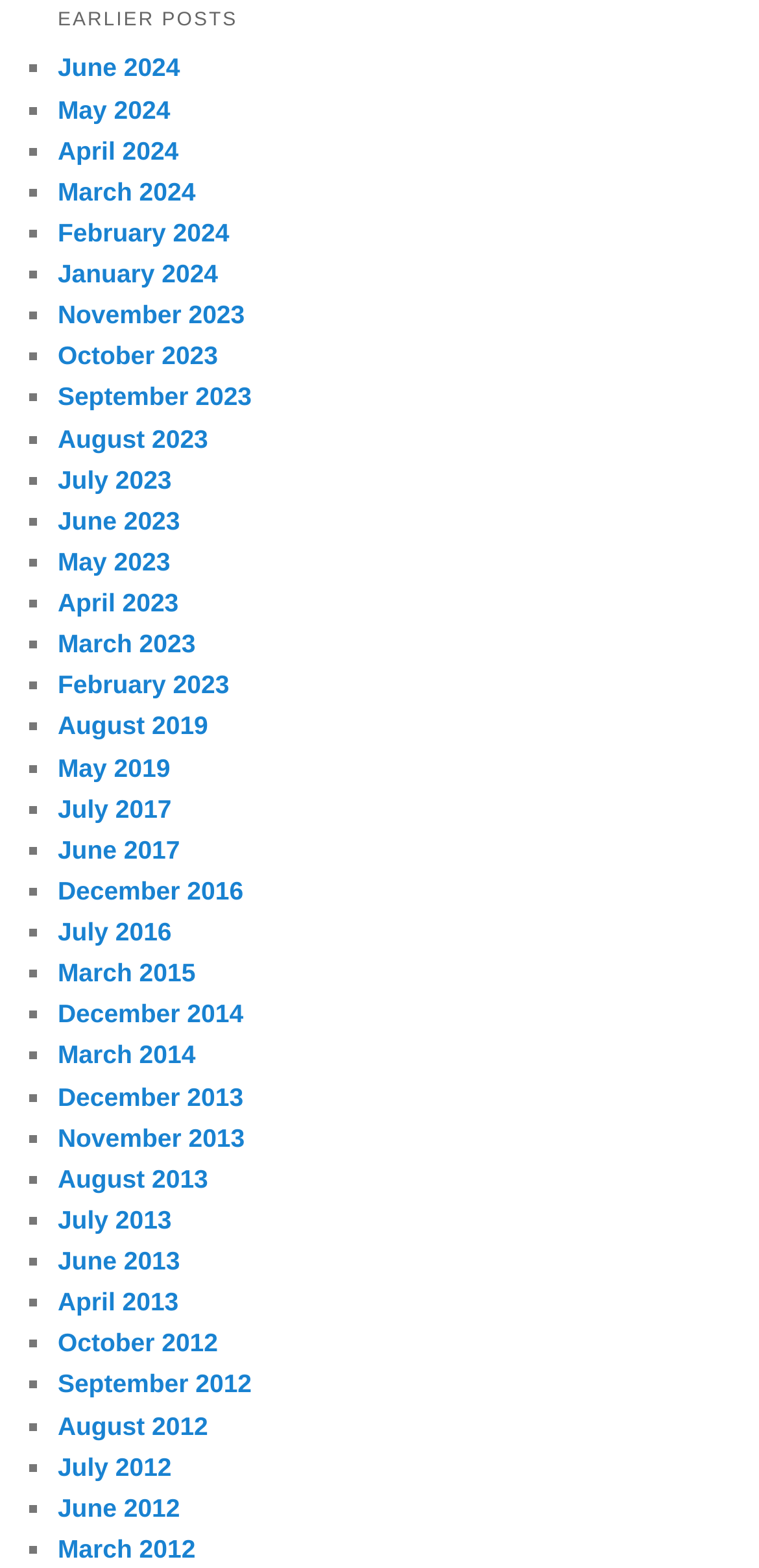Predict the bounding box of the UI element based on the description: "July 2016". The coordinates should be four float numbers between 0 and 1, formatted as [left, top, right, bottom].

[0.076, 0.585, 0.226, 0.604]